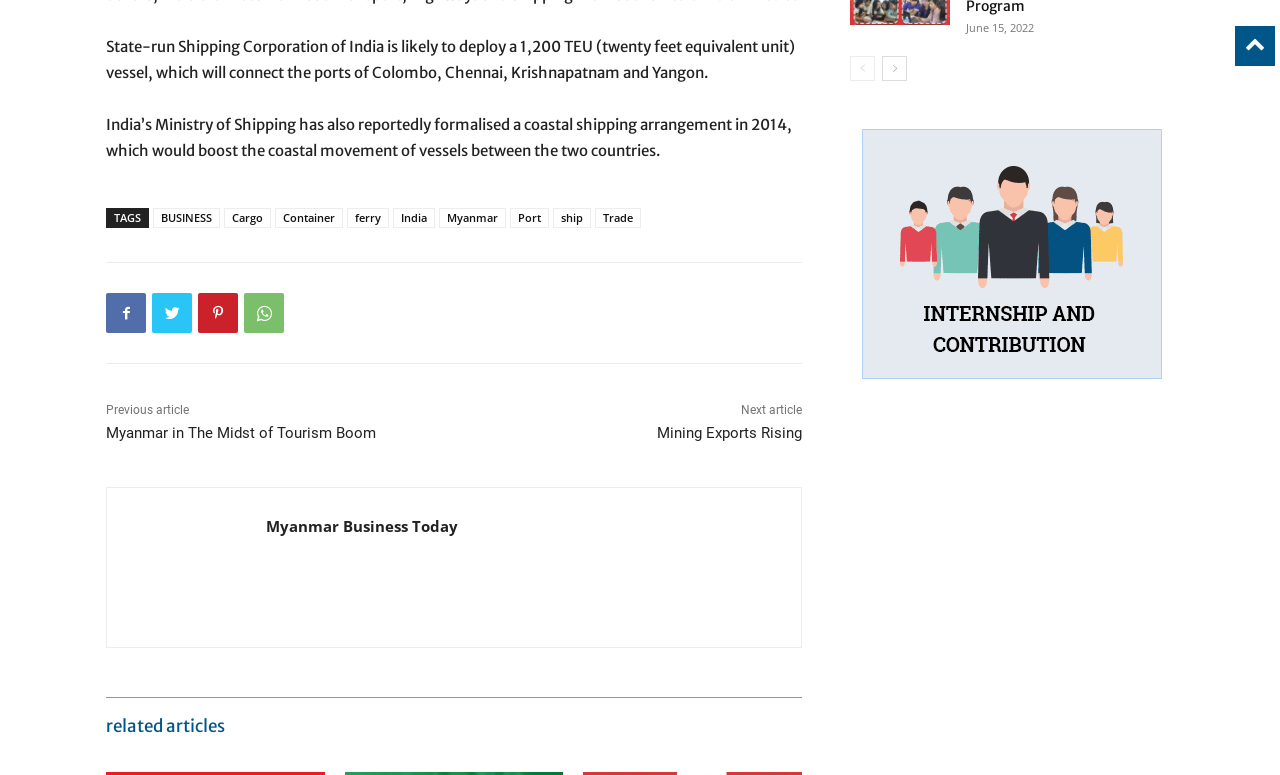Locate the bounding box coordinates of the clickable element to fulfill the following instruction: "View the related articles". Provide the coordinates as four float numbers between 0 and 1 in the format [left, top, right, bottom].

[0.083, 0.901, 0.627, 0.965]